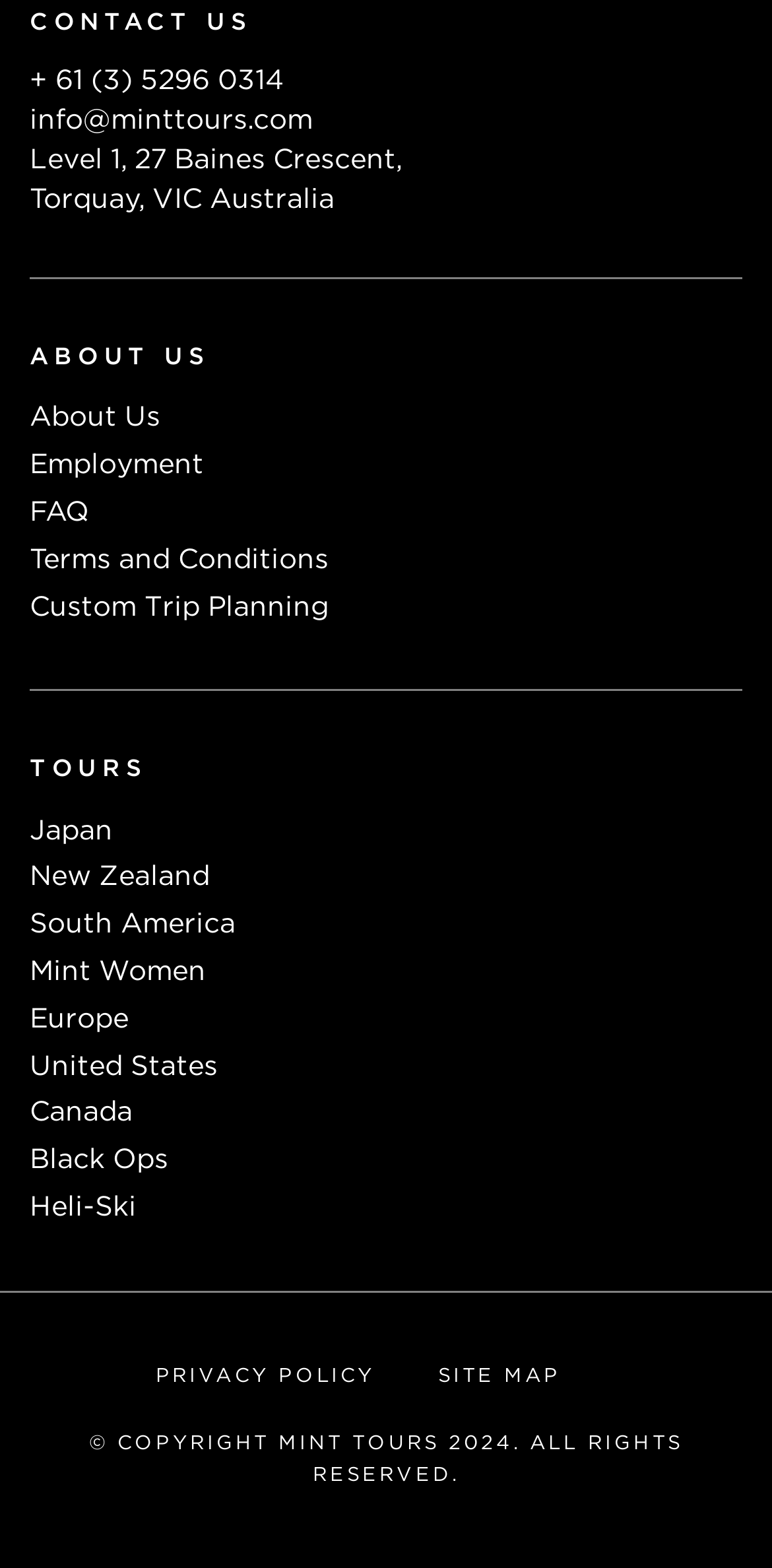Please answer the following question as detailed as possible based on the image: 
What is the copyright year of the company?

I found the copyright year by looking at the static text at the bottom of the page, which says '© COPYRIGHT MINT TOURS 2024. ALL RIGHTS RESERVED.'